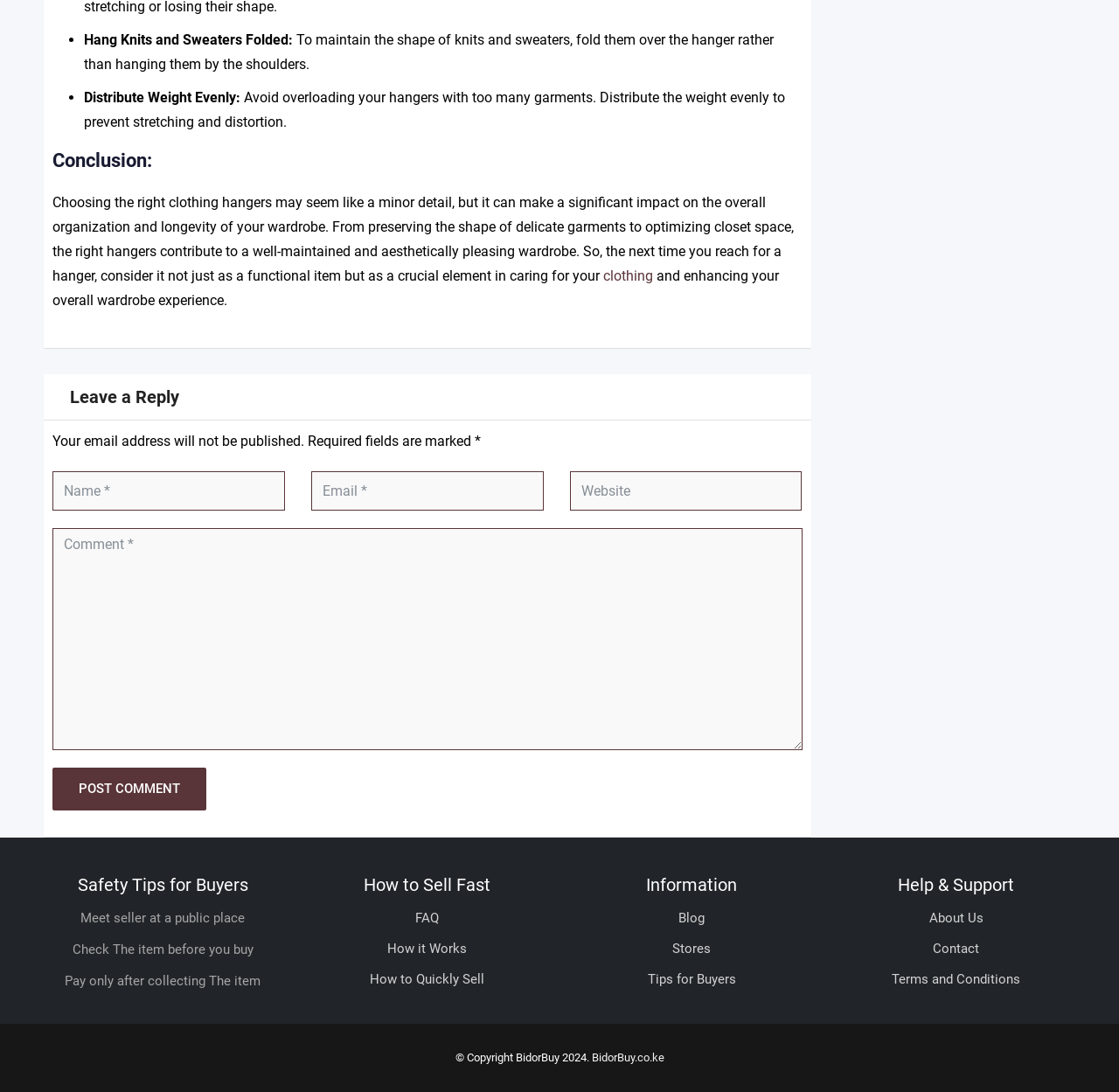Determine the bounding box coordinates in the format (top-left x, top-left y, bottom-right x, bottom-right y). Ensure all values are floating point numbers between 0 and 1. Identify the bounding box of the UI element described by: name="website" placeholder="Website"

[0.509, 0.431, 0.717, 0.467]